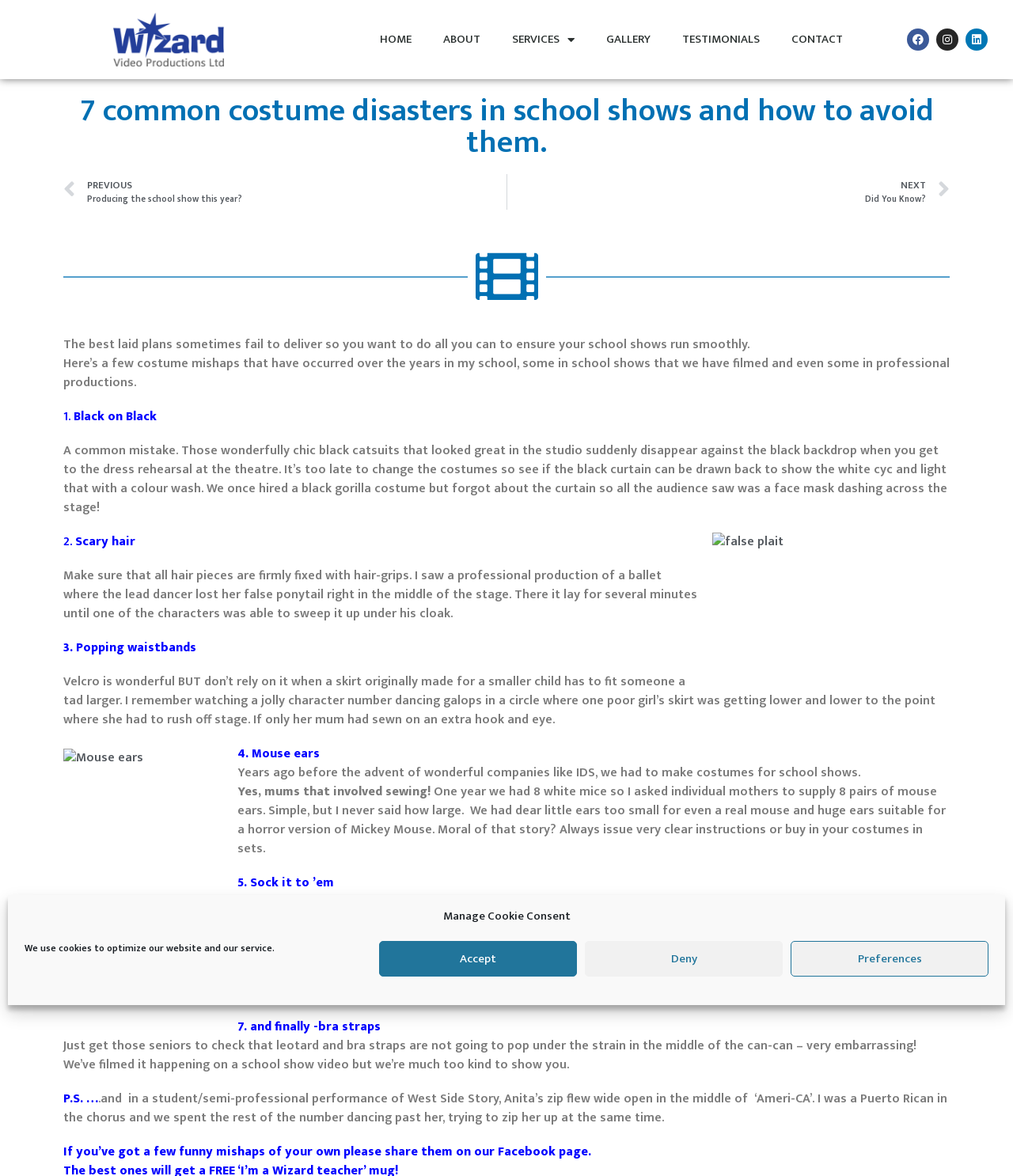What is the purpose of having spare socks?
Provide a well-explained and detailed answer to the question.

According to the text, having spare socks is necessary to avoid a situation where one dancer ruins an otherwise immaculate line up by using the wrong color socks or tights.